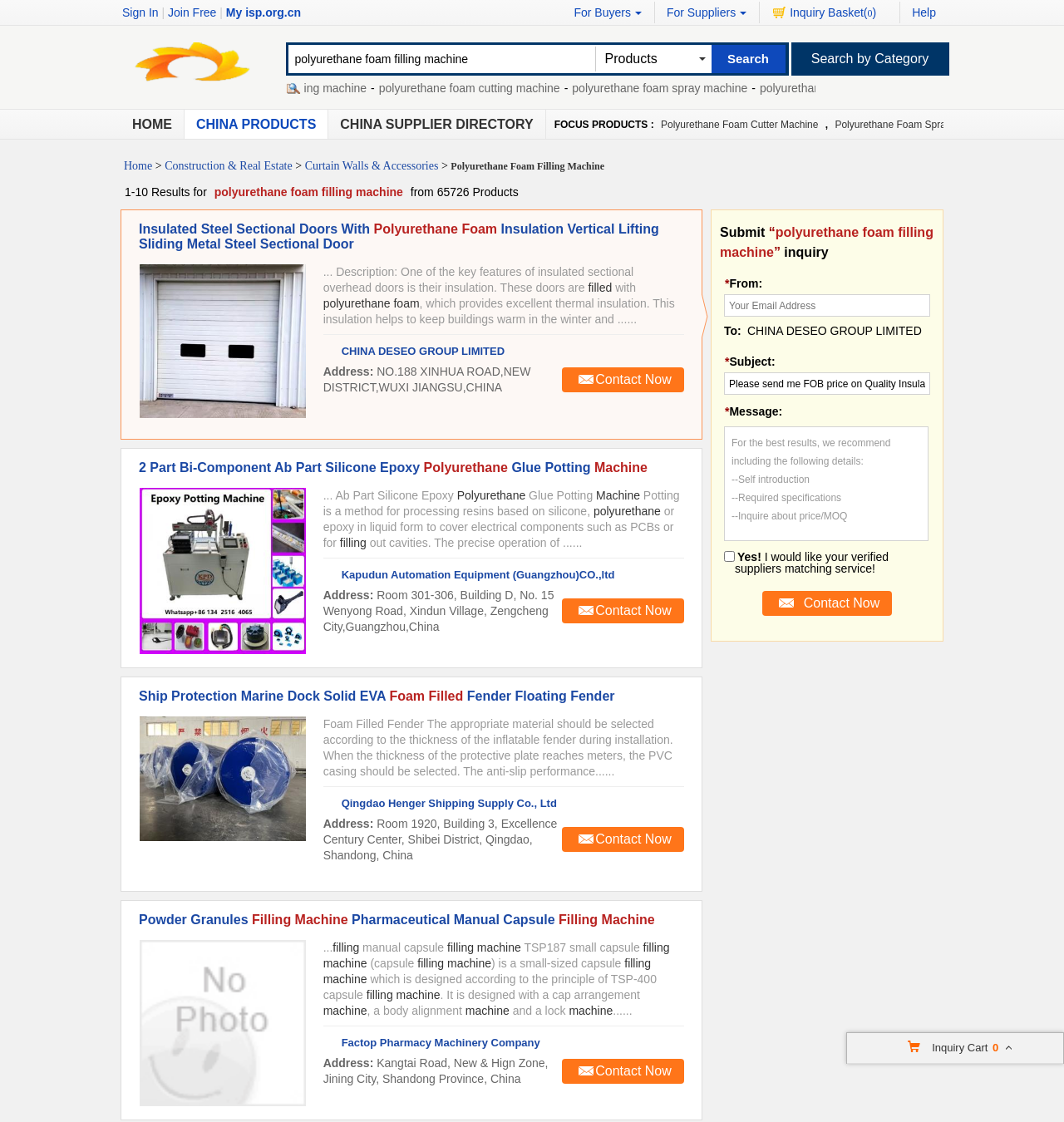Using the description: "For Buyers", identify the bounding box of the corresponding UI element in the screenshot.

[0.528, 0.001, 0.614, 0.021]